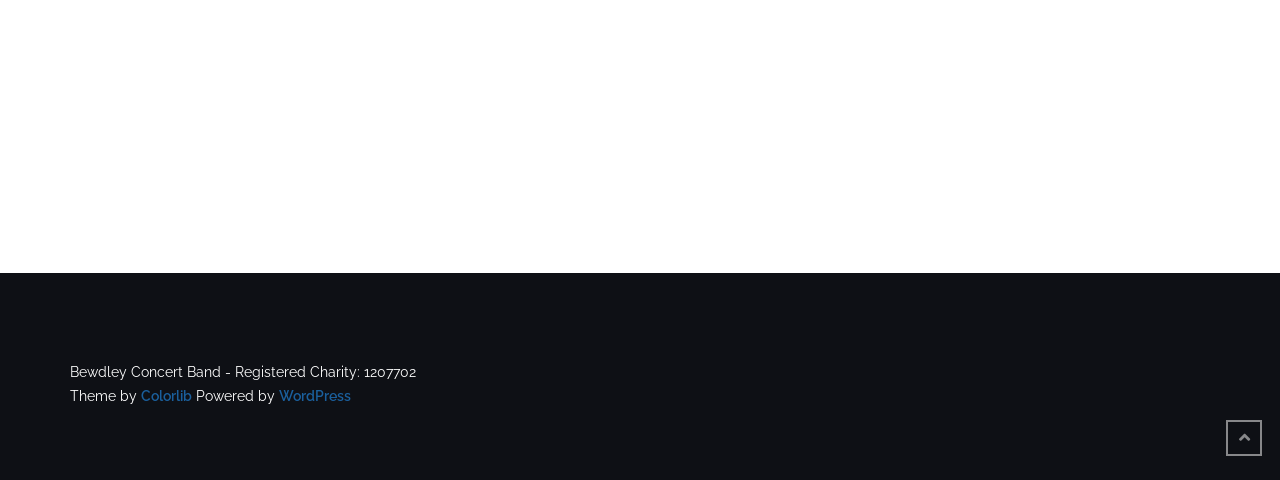How many links are present in the footer section of the webpage?
Provide a detailed answer to the question, using the image to inform your response.

There are three links present in the footer section of the webpage, which are 'Colorlib', 'WordPress', and the icon link at the bottom right corner.